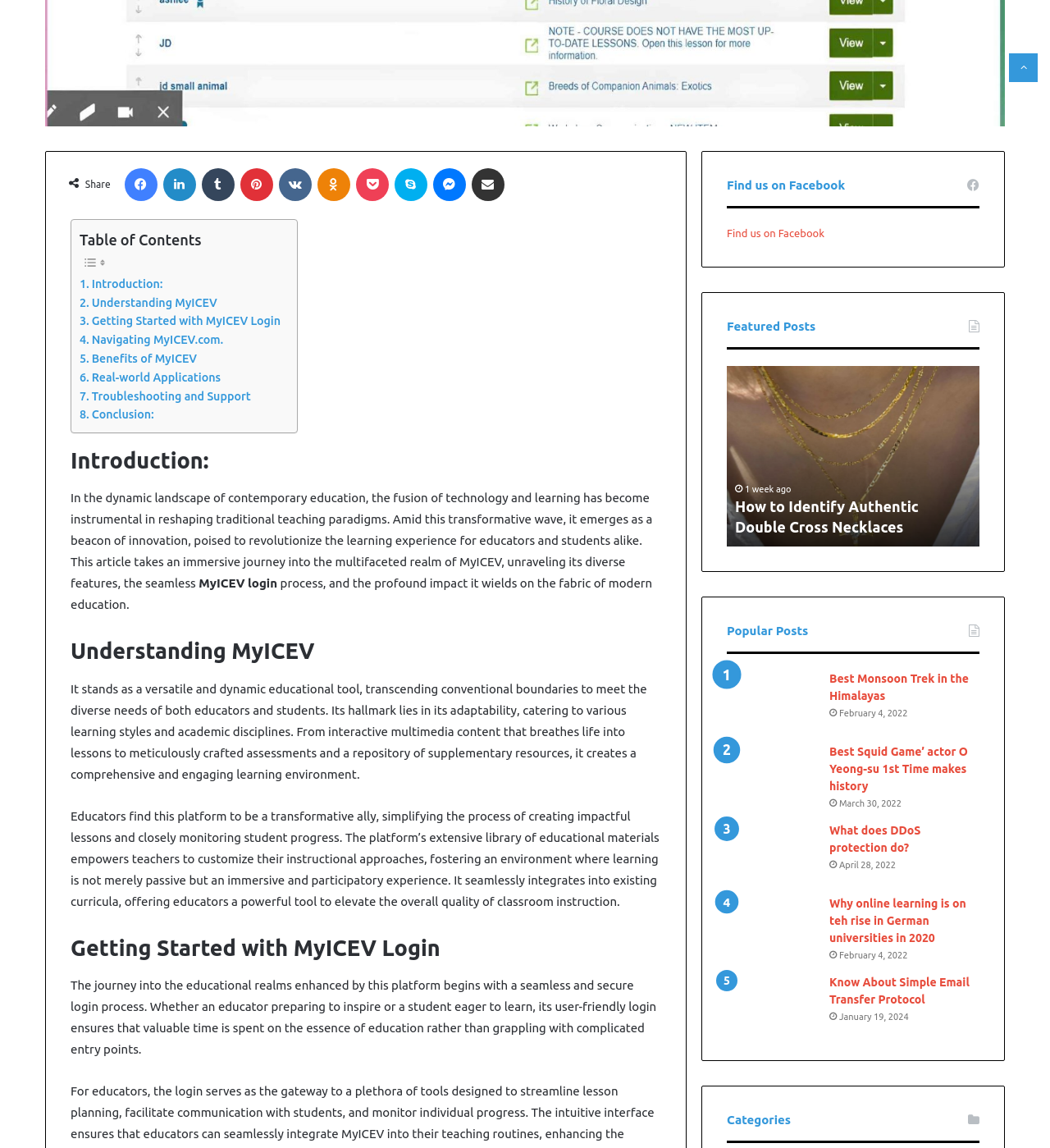Please identify the coordinates of the bounding box that should be clicked to fulfill this instruction: "Share on Facebook".

[0.118, 0.146, 0.15, 0.175]